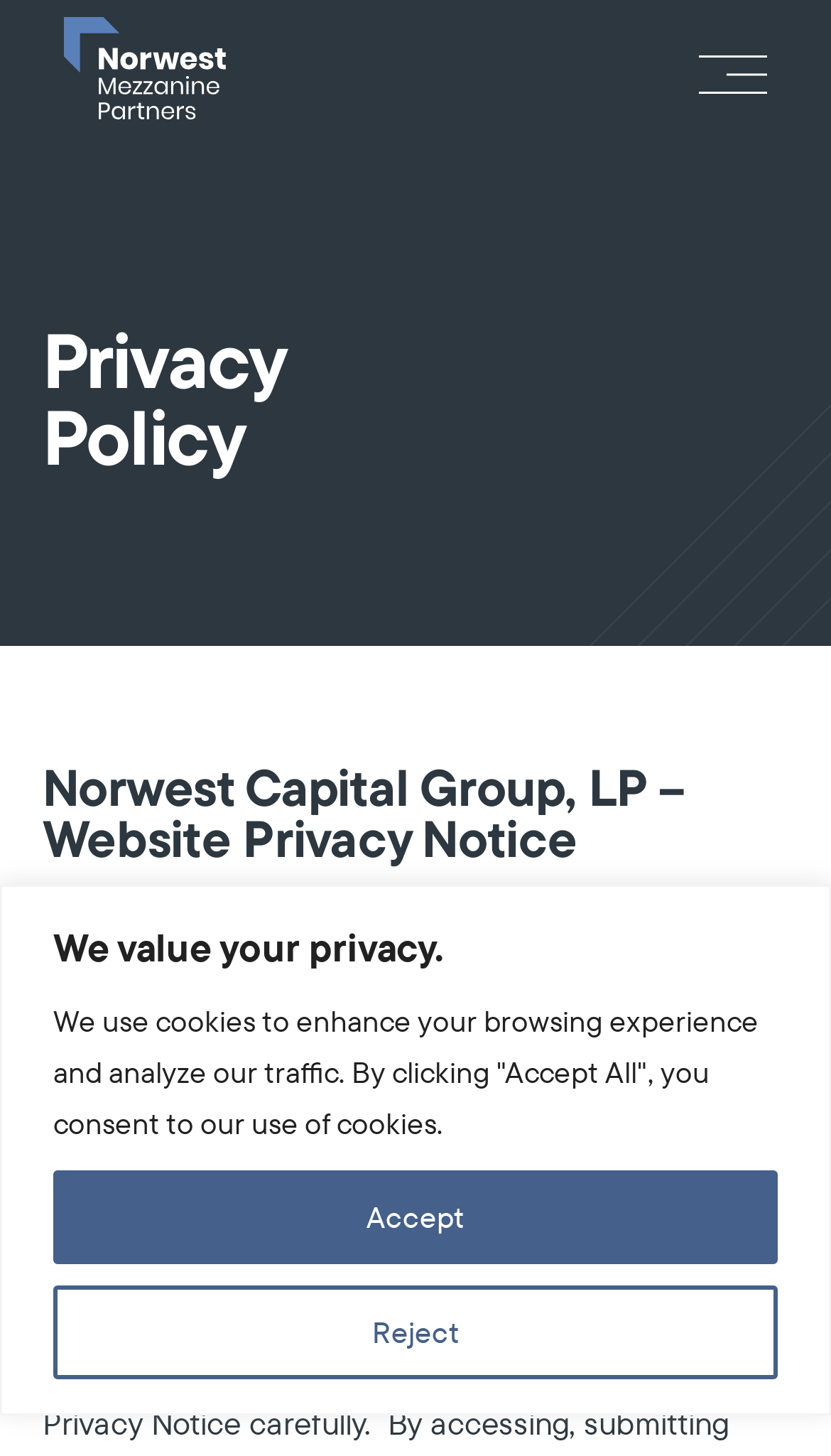Please answer the following question using a single word or phrase: 
What is the purpose of the website?

Investment partner